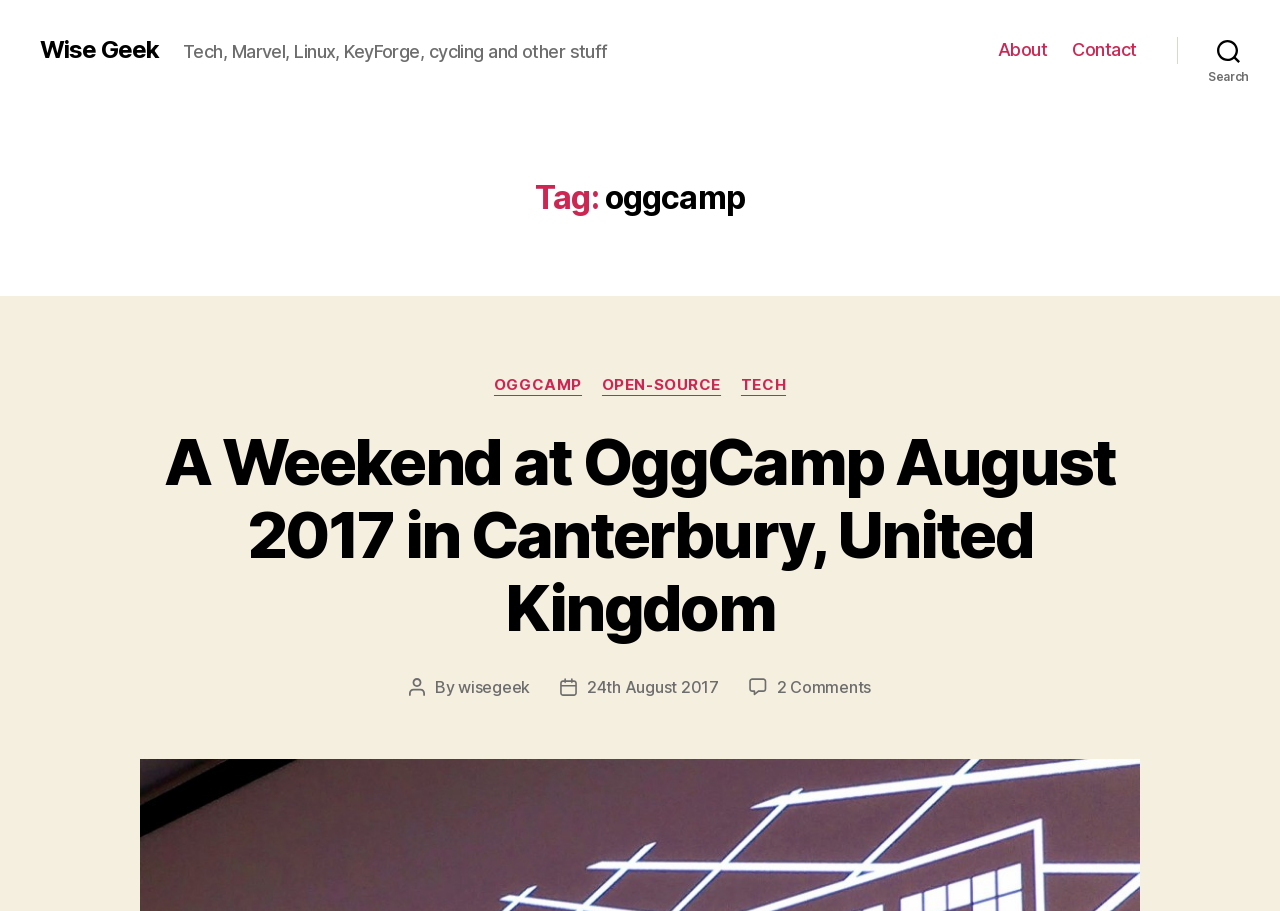Specify the bounding box coordinates of the area that needs to be clicked to achieve the following instruction: "read the post about OggCamp August 2017".

[0.109, 0.468, 0.891, 0.708]